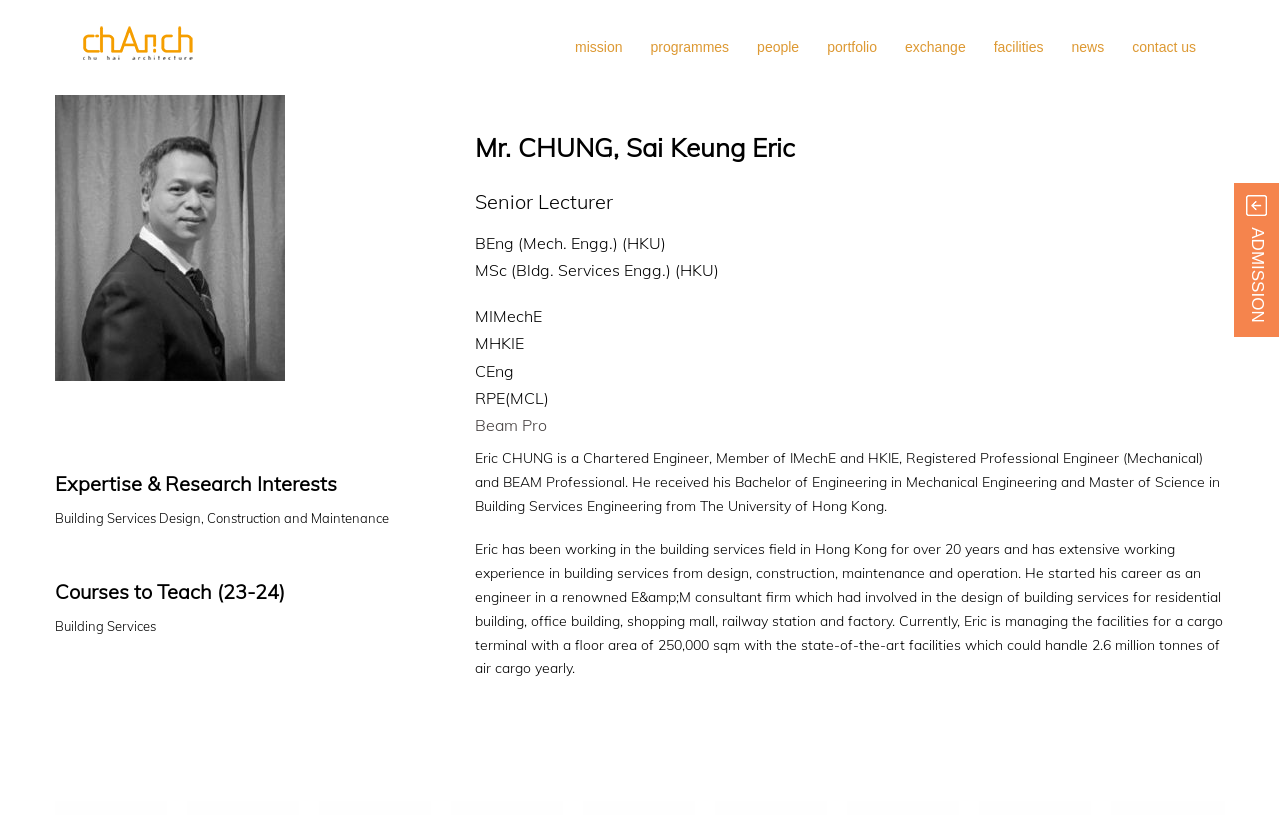Identify the bounding box coordinates for the element that needs to be clicked to fulfill this instruction: "read about Eric's experience". Provide the coordinates in the format of four float numbers between 0 and 1: [left, top, right, bottom].

[0.371, 0.663, 0.955, 0.831]